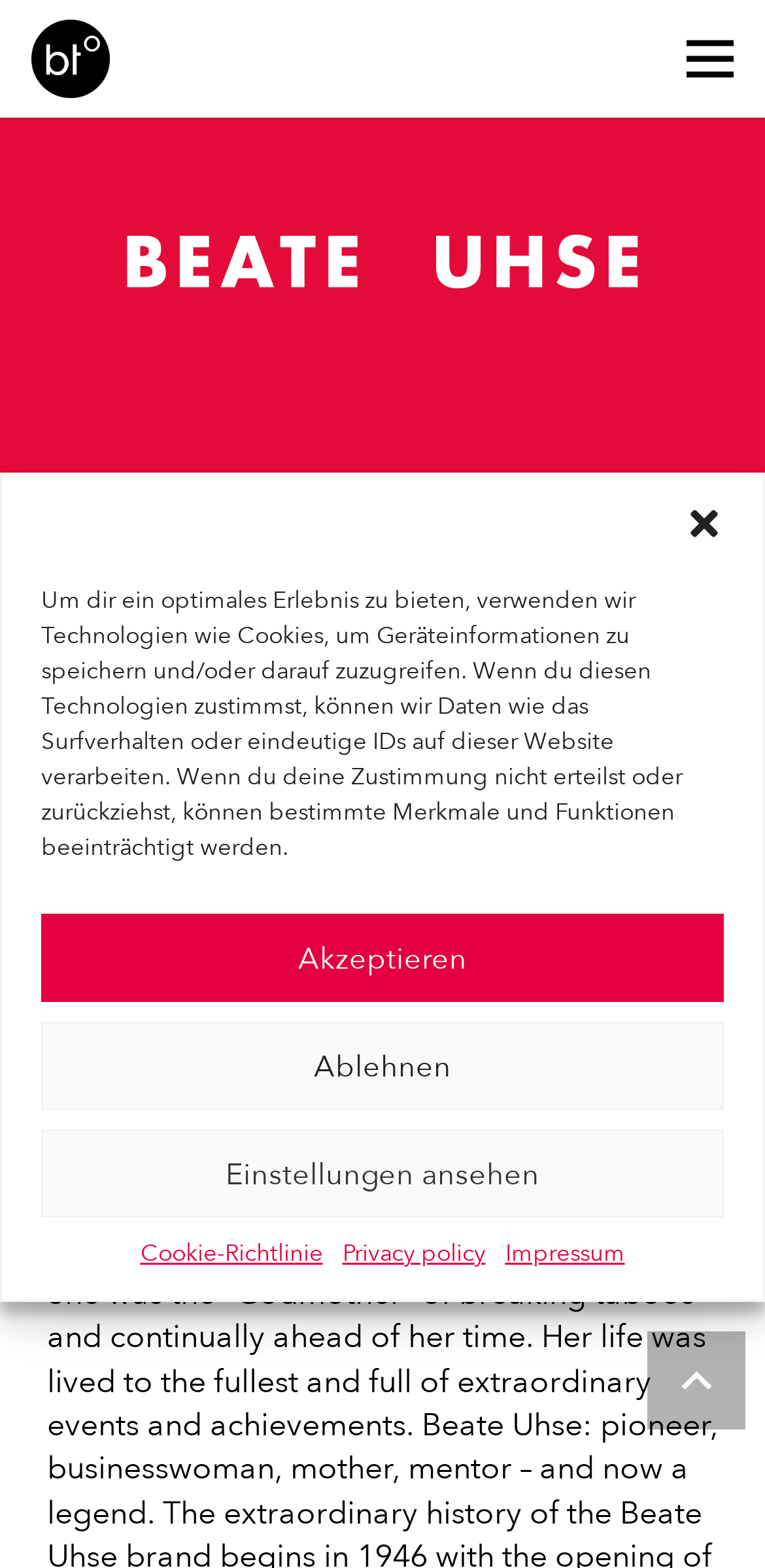What is the company name mentioned on the webpage?
Please respond to the question with a detailed and informative answer.

The company name 'Beate Uhse' is mentioned on the webpage, specifically in the StaticText element with bounding box coordinates [0.062, 0.772, 0.938, 0.798].